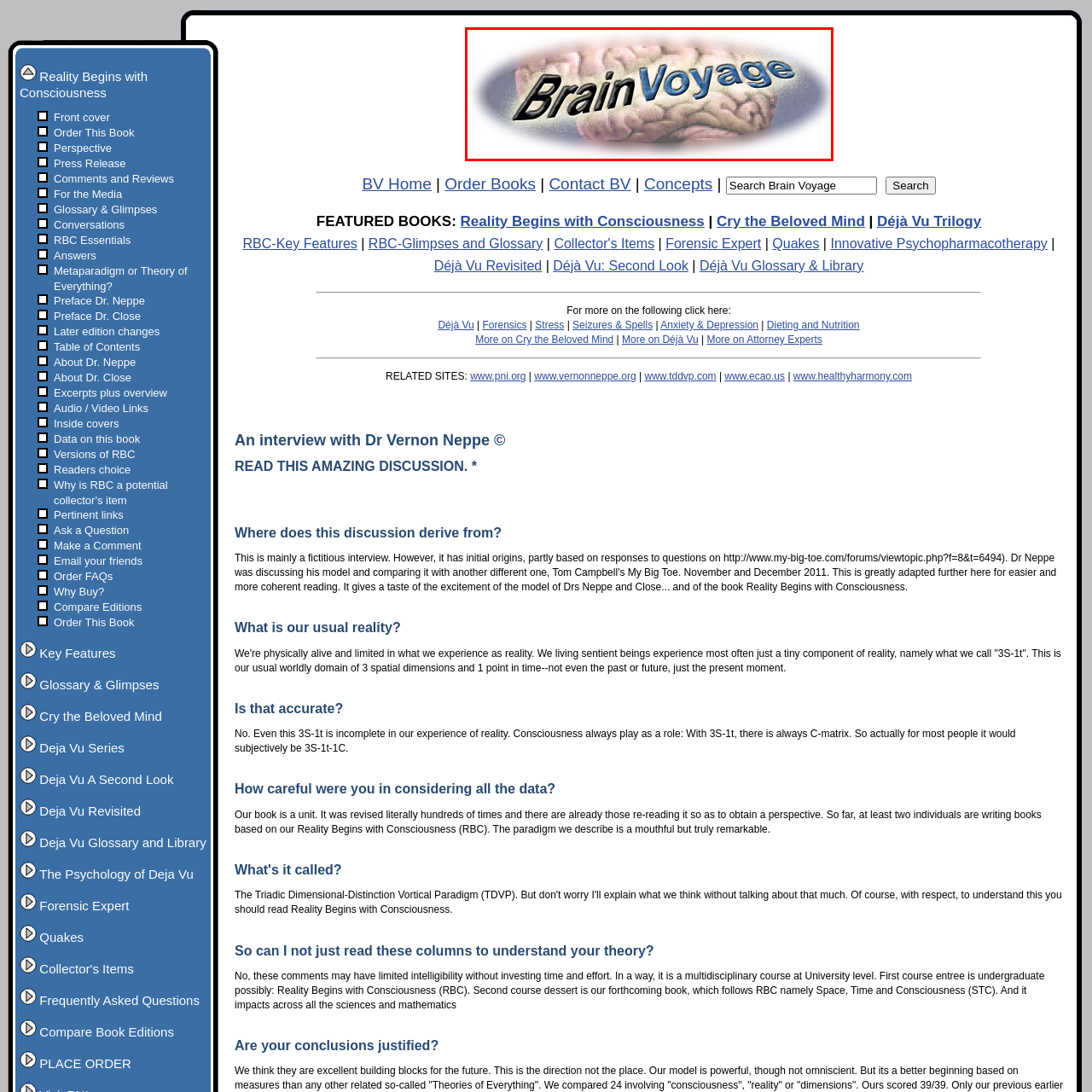Elaborate on the visual details of the image contained within the red boundary.

The image features the title "BrainVoyage" prominently displayed in a stylized font, with the word "Brain" presented in bold black letters that evoke a sense of seriousness and sophistication. The word "Voyage" is rendered in a lighter blue that stands out against the background, suggesting exploration and discovery. Behind the text, a soft, blurred image of a human brain is visible, enhancing the theme of neuroscience and the exploration of consciousness. This imagery and typography together create an engaging invitation to delve into the complexities of the mind and the insights that the BrainVoyage project aims to uncover.